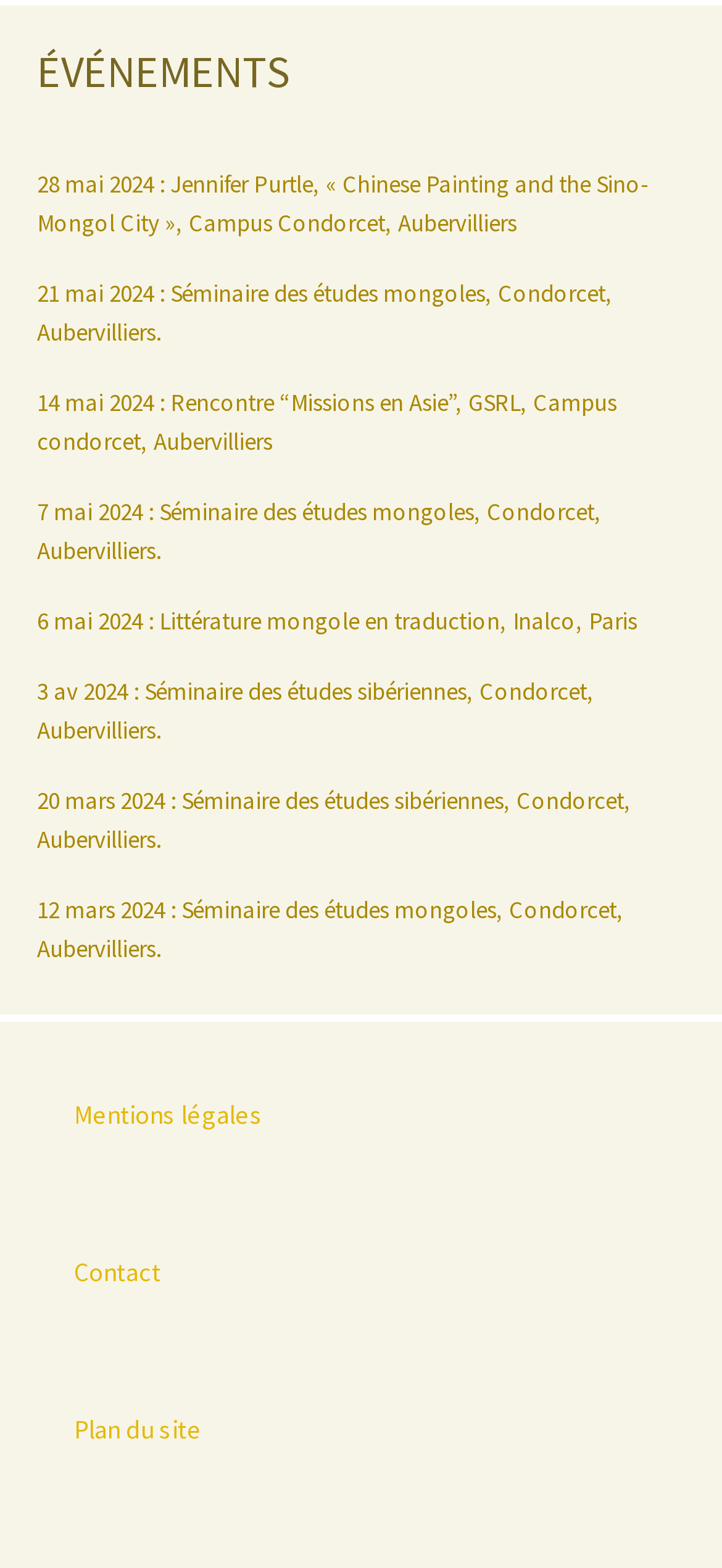Provide the bounding box coordinates, formatted as (top-left x, top-left y, bottom-right x, bottom-right y), with all values being floating point numbers between 0 and 1. Identify the bounding box of the UI element that matches the description: Plan du site

[0.103, 0.901, 0.279, 0.922]